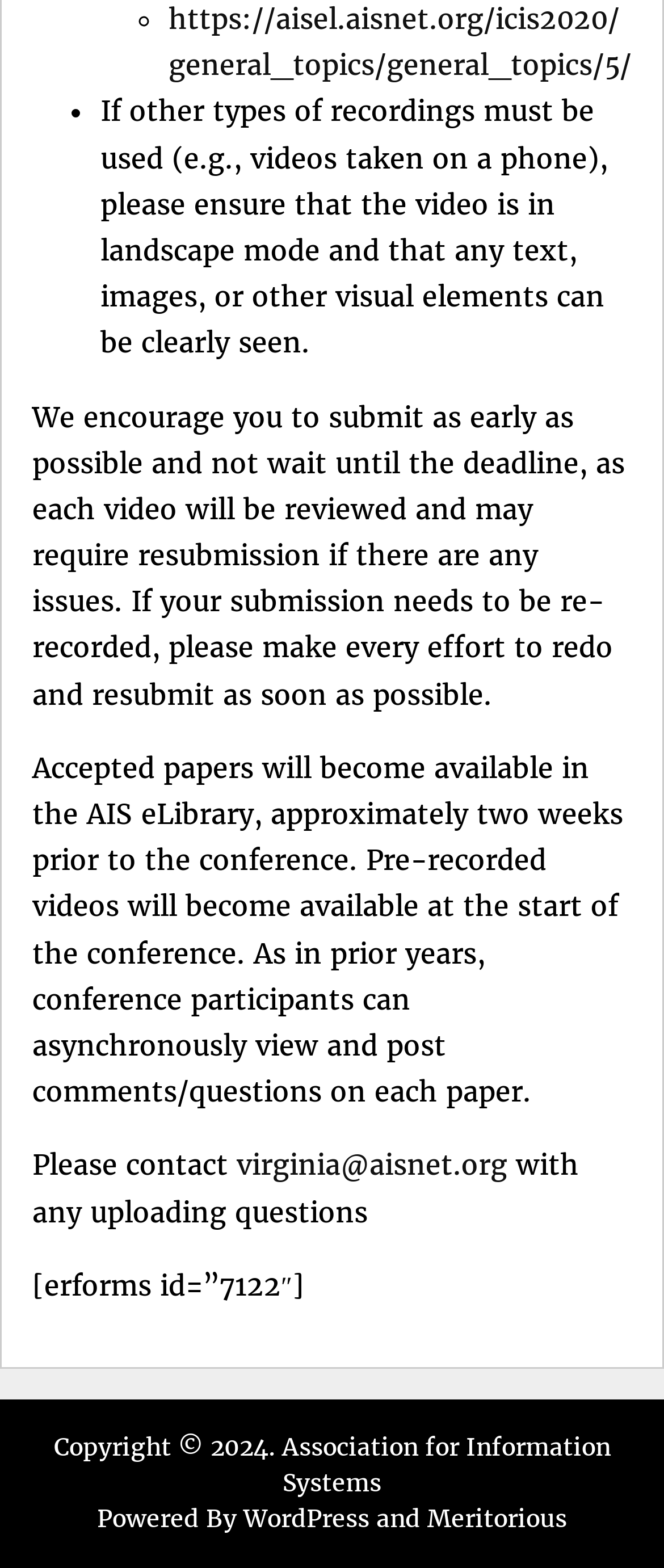Please find the bounding box for the UI component described as follows: "https://aisel.aisnet.org/icis2020/general_topics/general_topics/5/".

[0.254, 0.001, 0.951, 0.052]